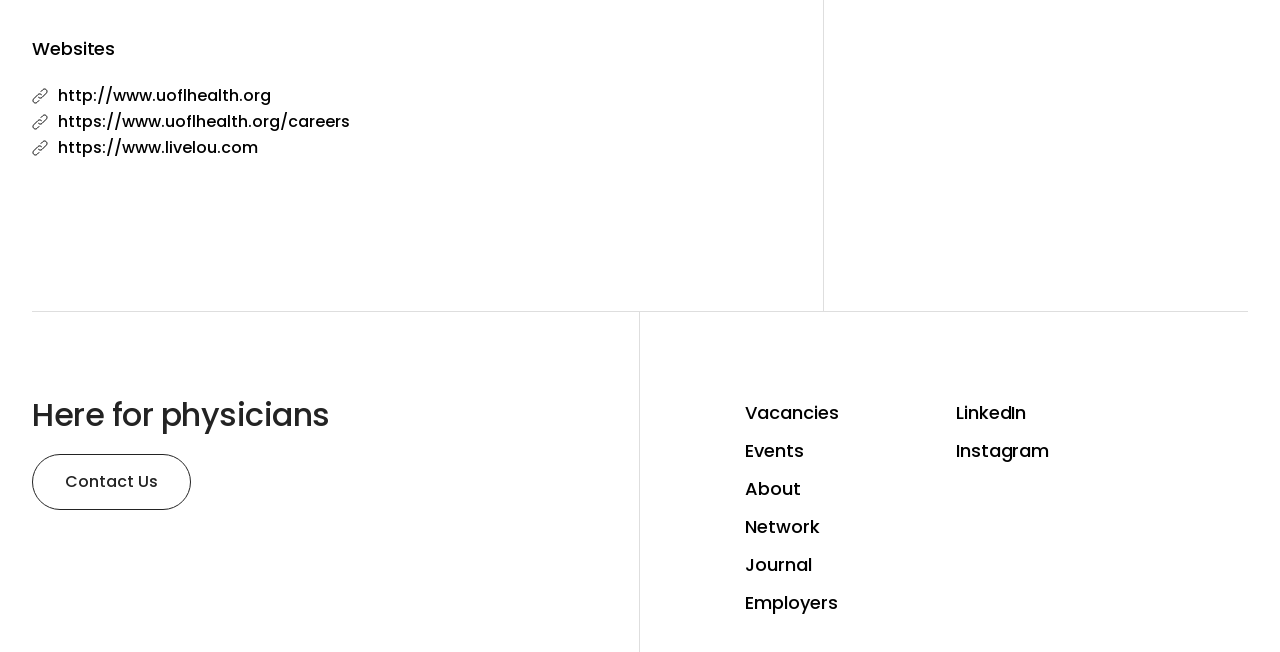Using the webpage screenshot, find the UI element described by Contact Us. Provide the bounding box coordinates in the format (top-left x, top-left y, bottom-right x, bottom-right y), ensuring all values are floating point numbers between 0 and 1.

[0.025, 0.696, 0.149, 0.782]